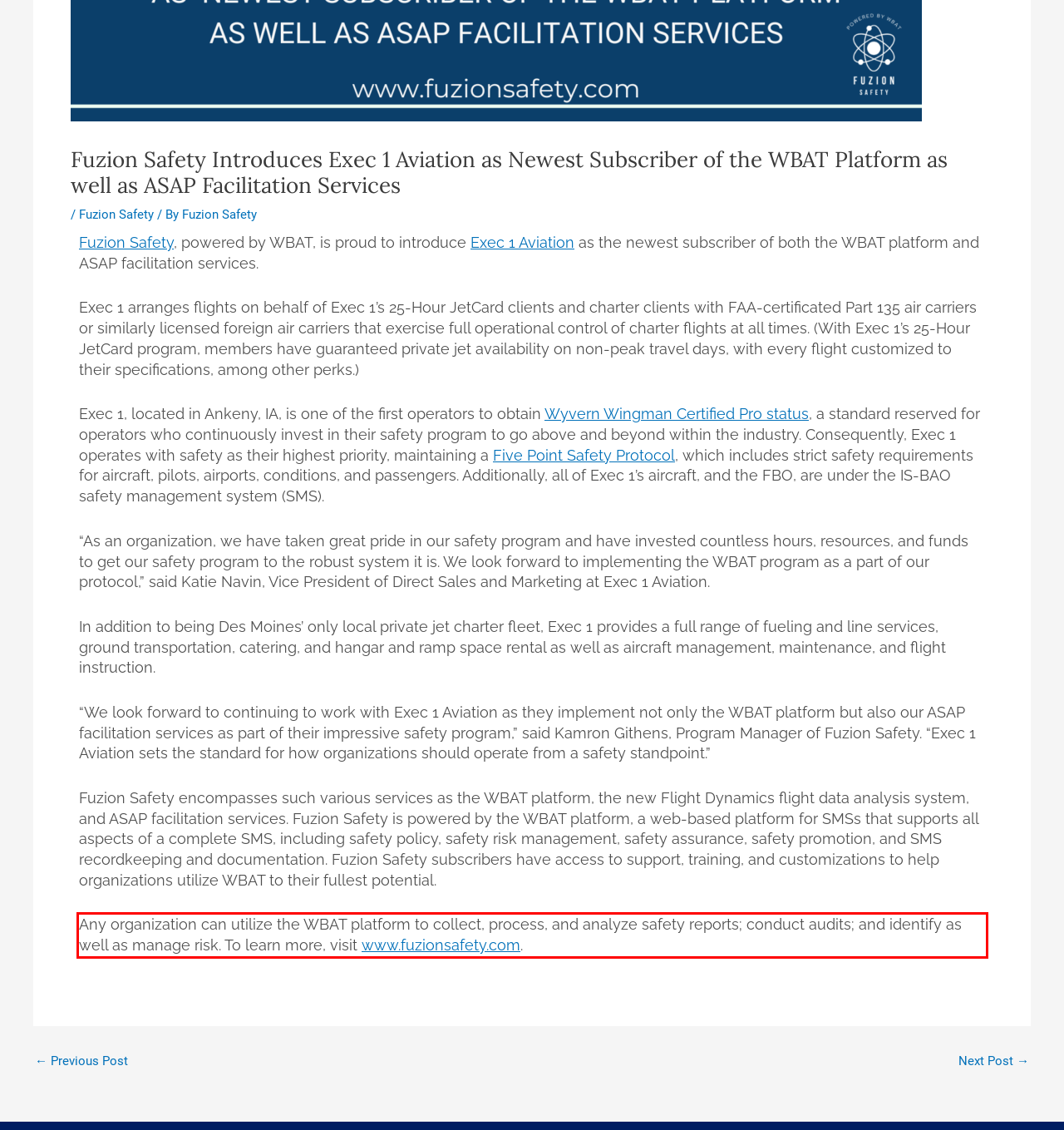View the screenshot of the webpage and identify the UI element surrounded by a red bounding box. Extract the text contained within this red bounding box.

Any organization can utilize the WBAT platform to collect, process, and analyze safety reports; conduct audits; and identify as well as manage risk. To learn more, visit www.fuzionsafety.com.